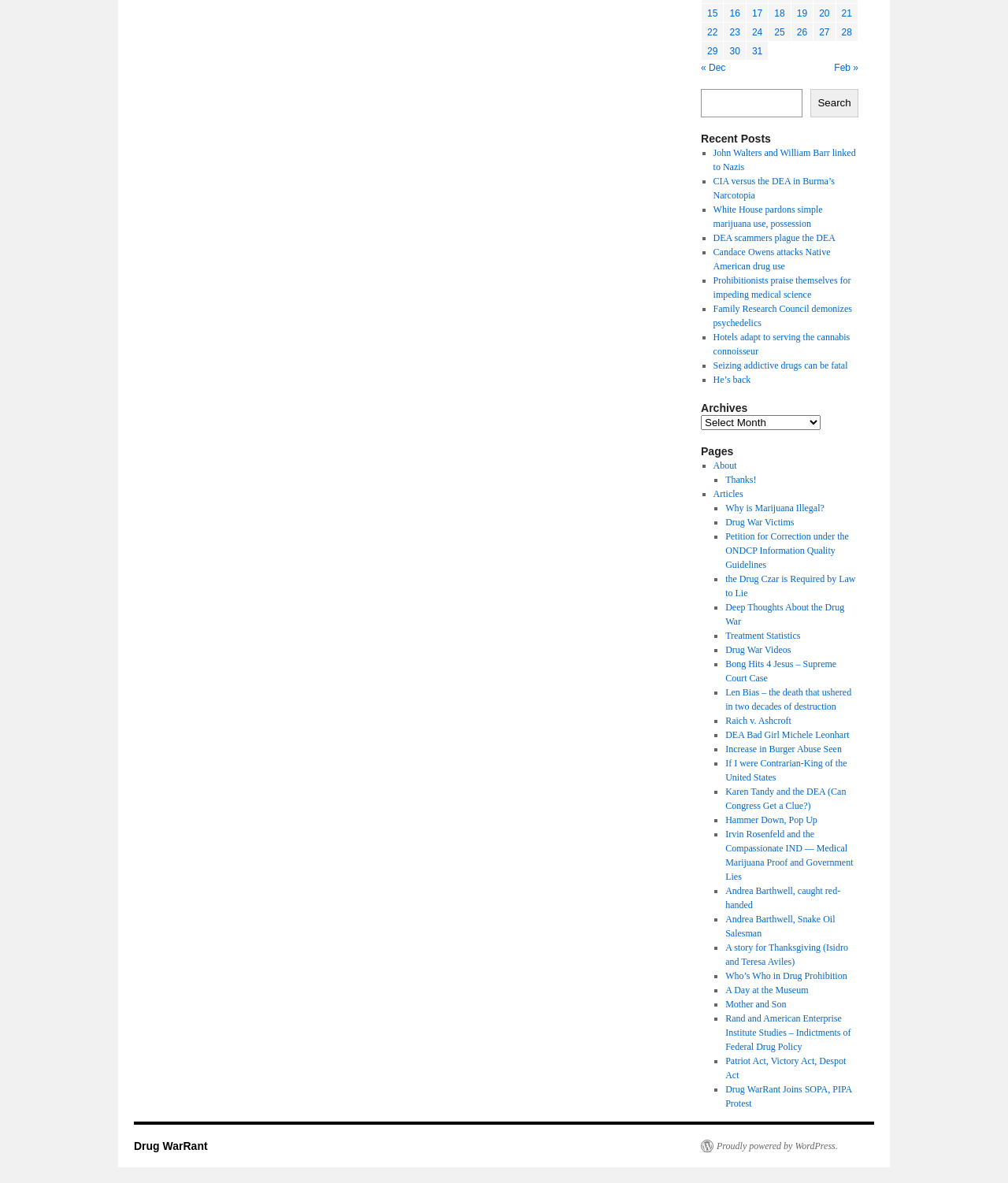Provide the bounding box coordinates for the area that should be clicked to complete the instruction: "Read about John Walters and William Barr linked to Nazis".

[0.707, 0.124, 0.849, 0.146]